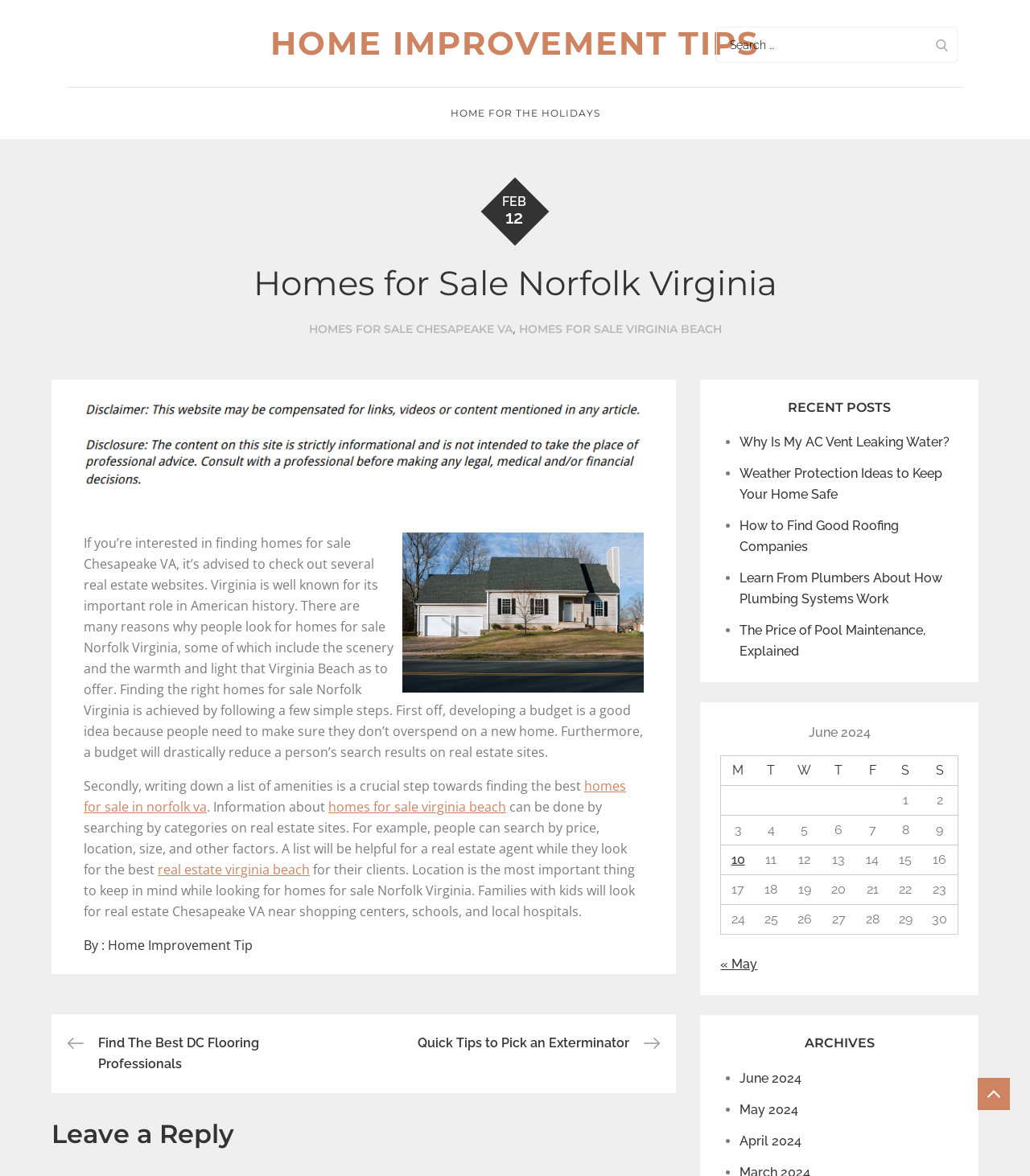Locate the bounding box coordinates of the area you need to click to fulfill this instruction: 'View recent posts'. The coordinates must be in the form of four float numbers ranging from 0 to 1: [left, top, right, bottom].

[0.7, 0.34, 0.93, 0.354]